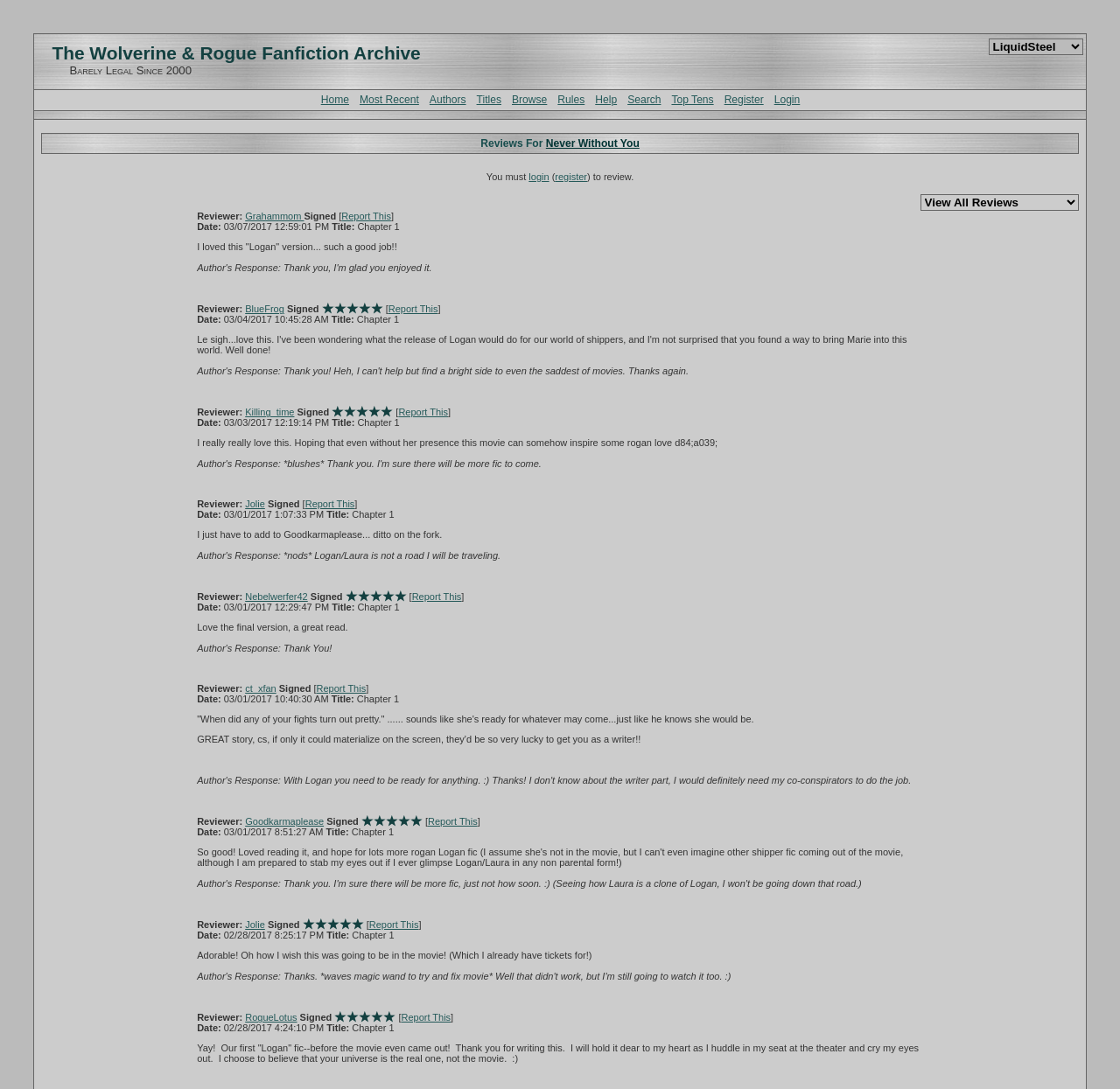Please locate the bounding box coordinates of the element's region that needs to be clicked to follow the instruction: "Click on the 'Search' link". The bounding box coordinates should be provided as four float numbers between 0 and 1, i.e., [left, top, right, bottom].

[0.56, 0.086, 0.59, 0.098]